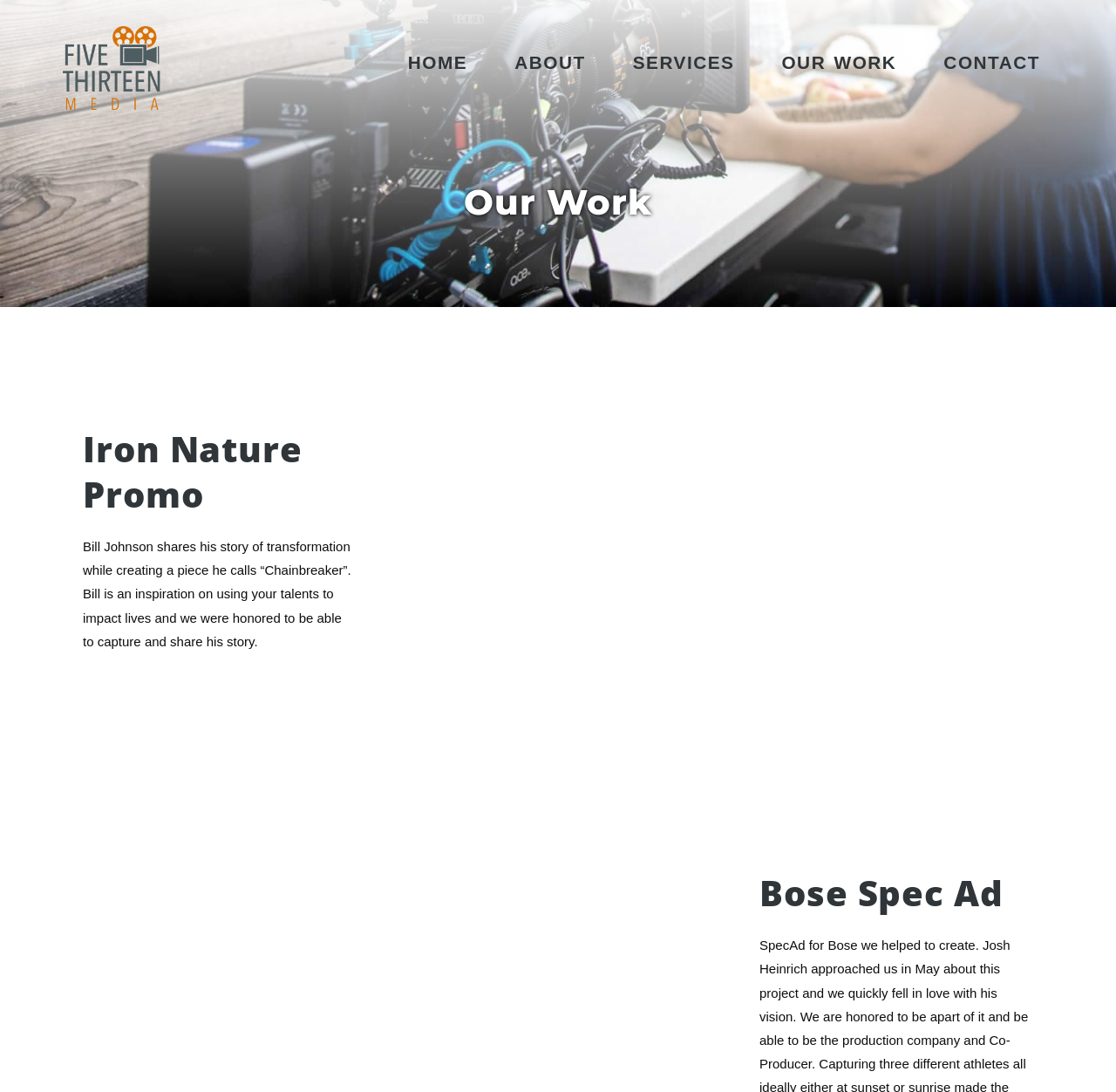Provide a brief response using a word or short phrase to this question:
How many projects are showcased on this page?

3